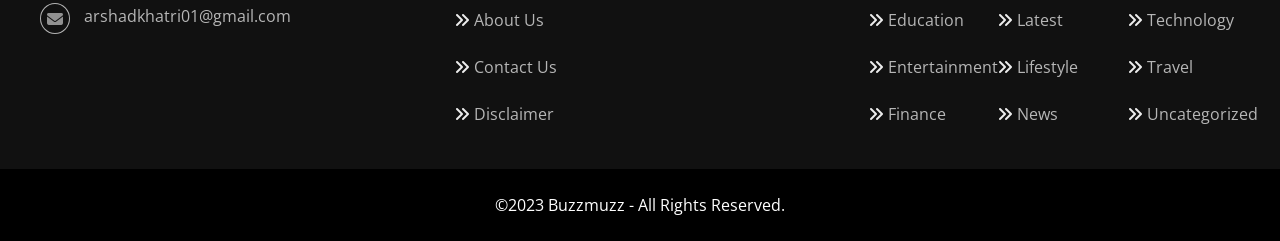Please provide the bounding box coordinates for the element that needs to be clicked to perform the following instruction: "send email to arshadkhatri01@gmail.com". The coordinates should be given as four float numbers between 0 and 1, i.e., [left, top, right, bottom].

[0.066, 0.021, 0.227, 0.112]